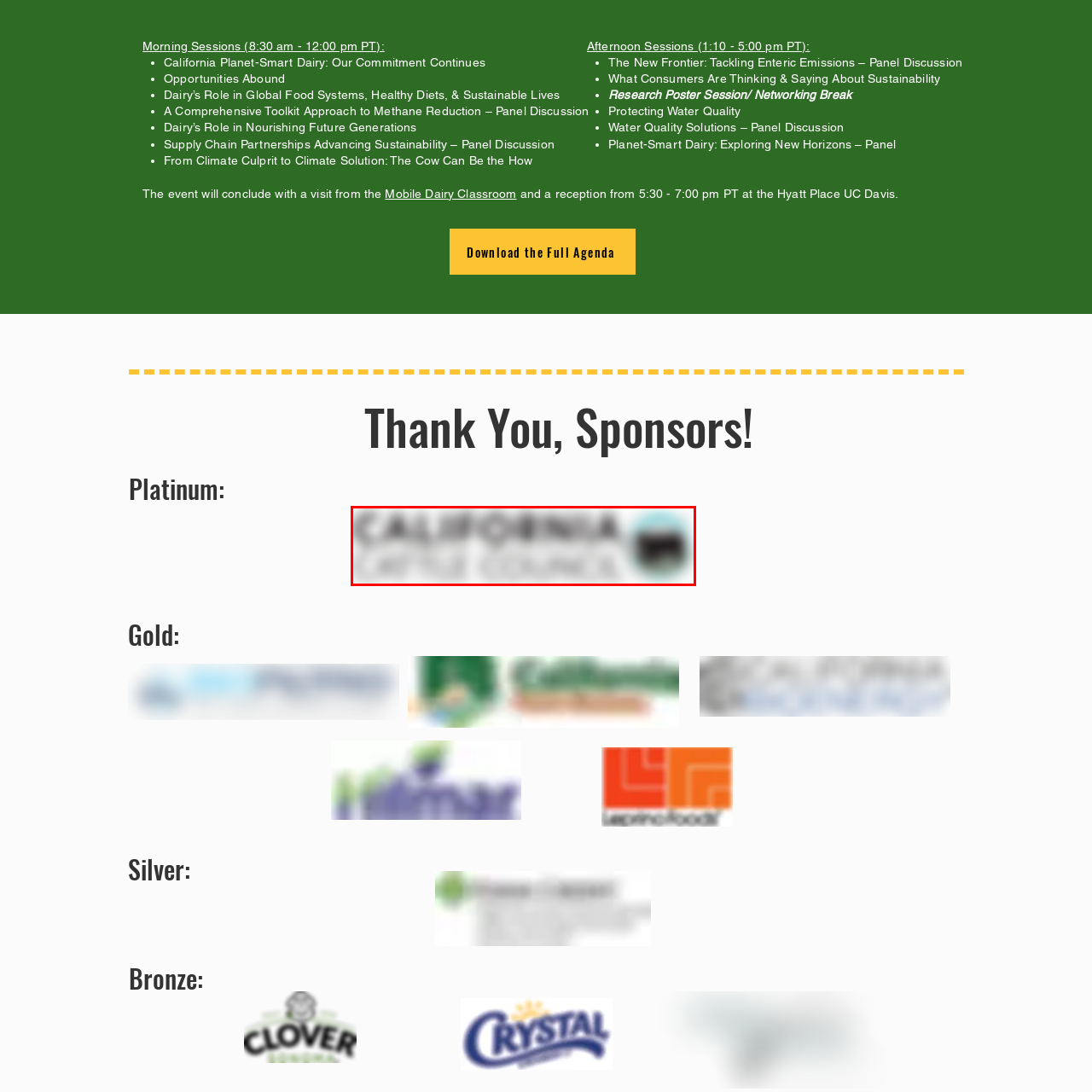What is the theme of the event?
Examine the image outlined by the red bounding box and answer the question with as much detail as possible.

The representation of the California Cattle Council's logo aligns with the overall theme of supporting sustainable dairy practices and showcasing partnerships that advance sustainability within the agriculture sector, which implies that the theme of the event is related to sustainability in agriculture.